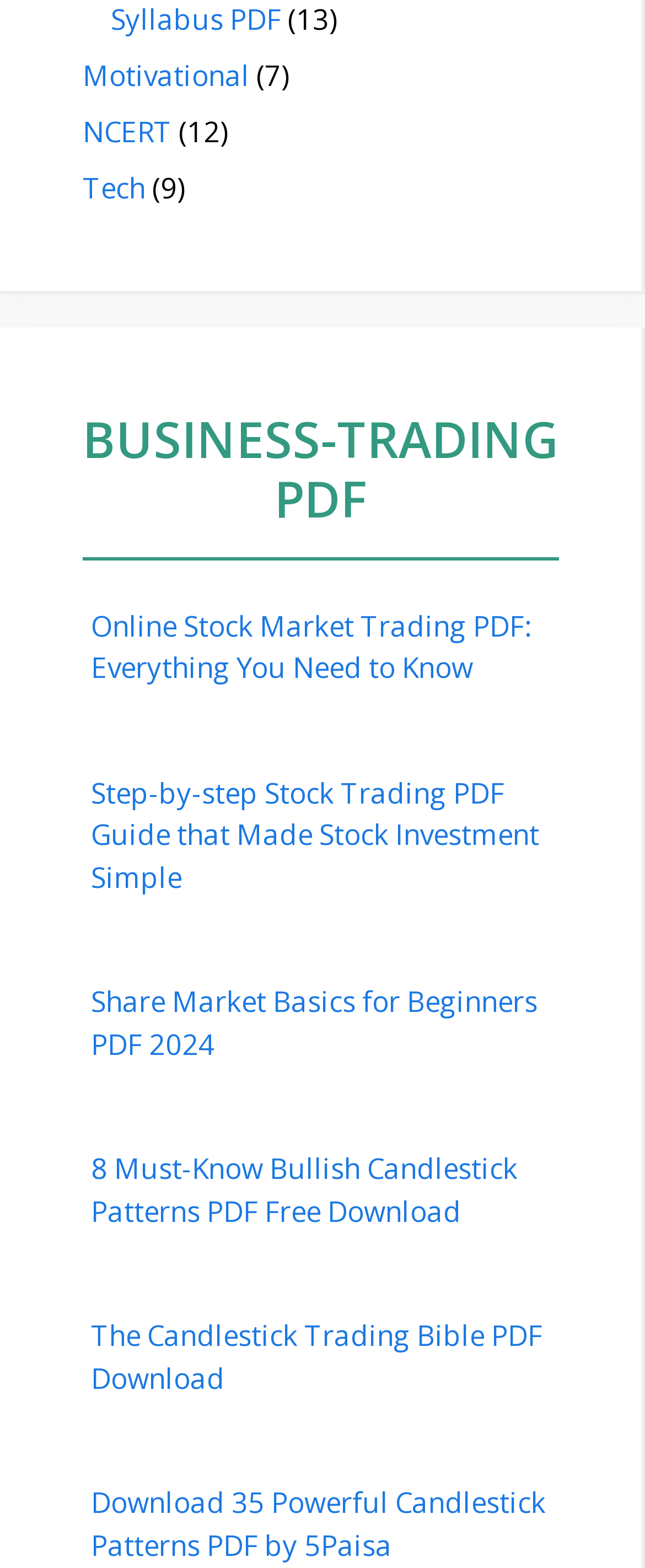Can you pinpoint the bounding box coordinates for the clickable element required for this instruction: "Open Online Stock Market Trading PDF"? The coordinates should be four float numbers between 0 and 1, i.e., [left, top, right, bottom].

[0.141, 0.387, 0.823, 0.438]